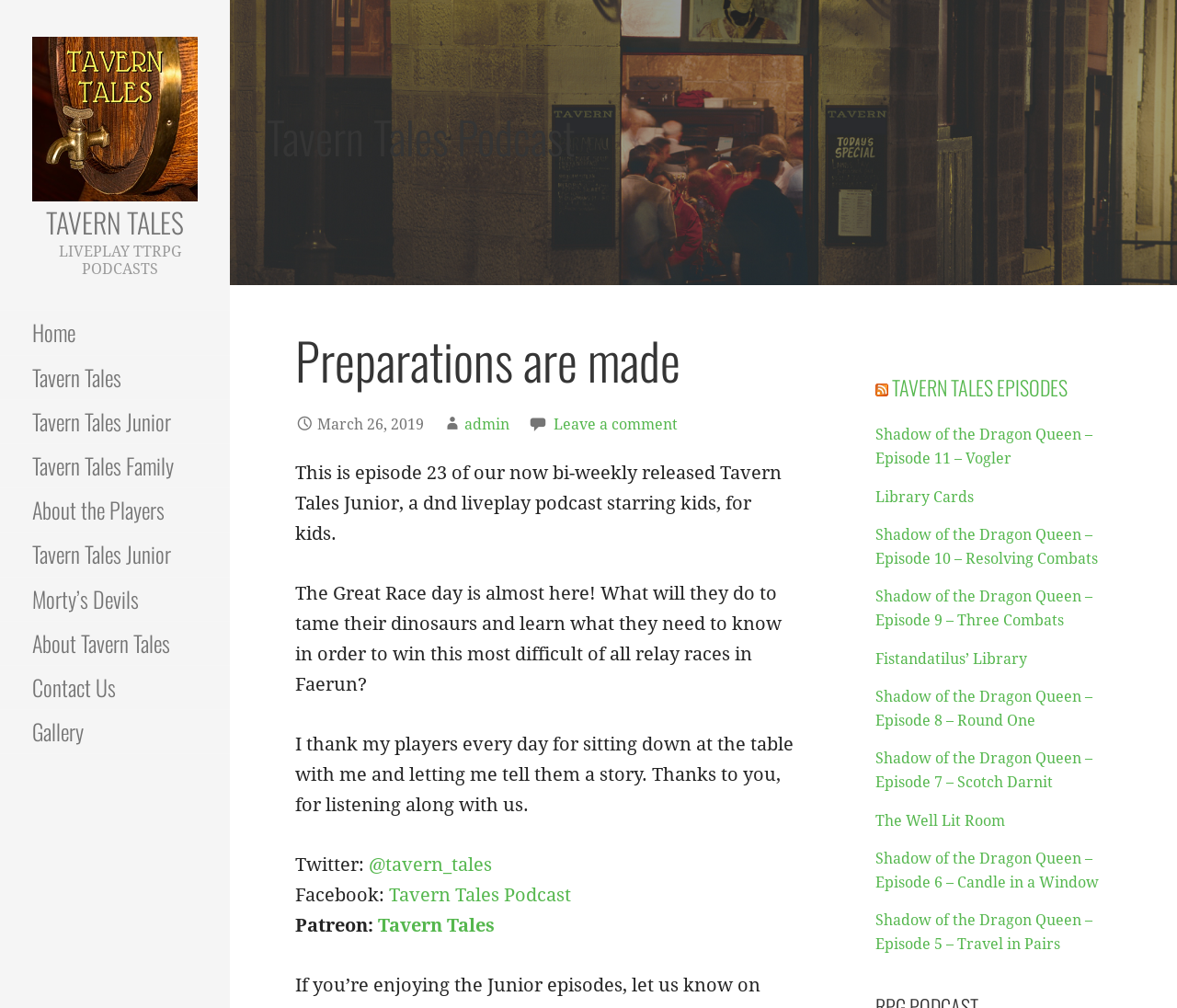Please identify the bounding box coordinates of the element's region that should be clicked to execute the following instruction: "Follow the 'Tavern Tales' Twitter account". The bounding box coordinates must be four float numbers between 0 and 1, i.e., [left, top, right, bottom].

[0.313, 0.846, 0.418, 0.868]